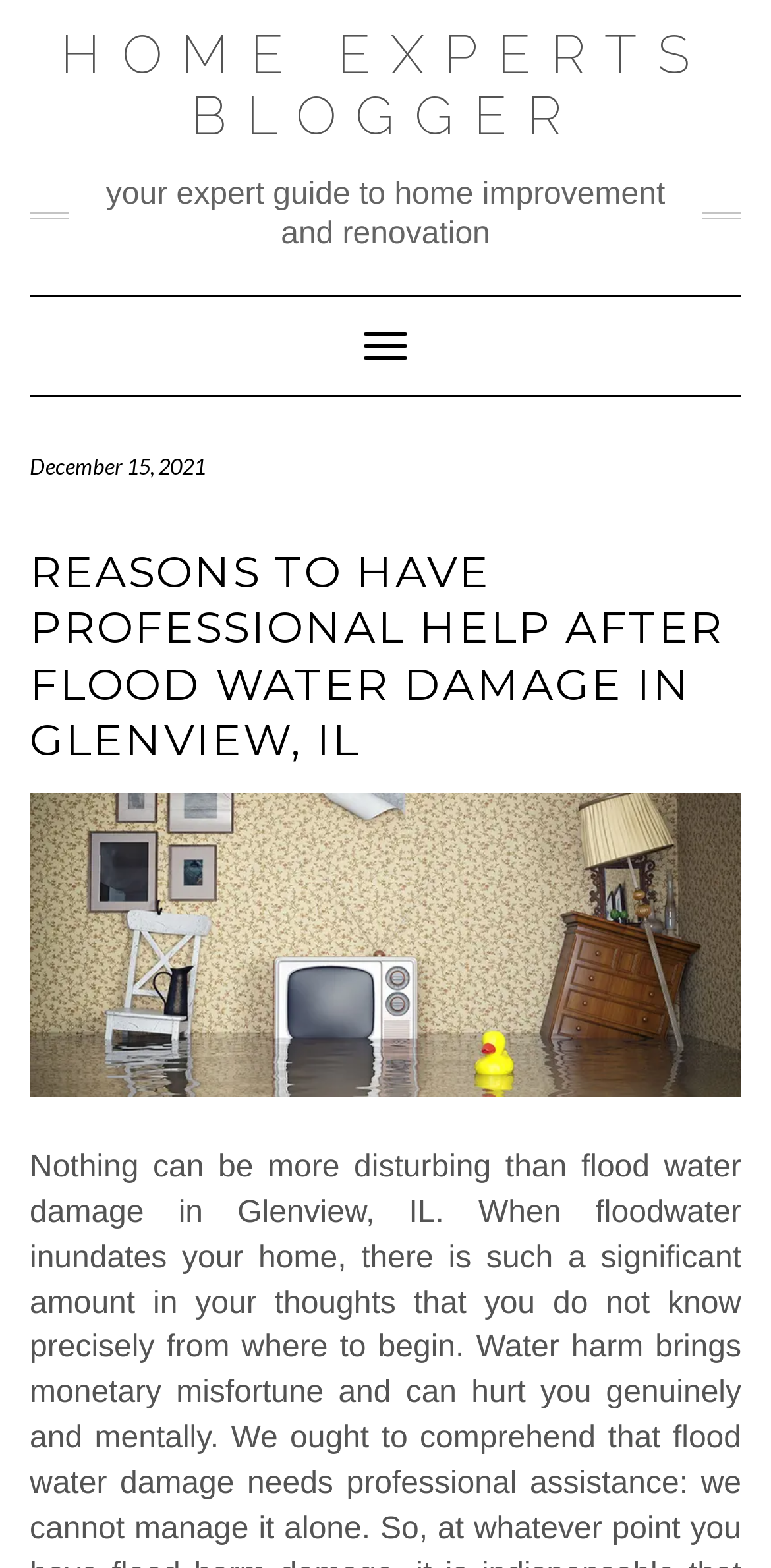What is the date mentioned on the webpage?
Please provide a single word or phrase as your answer based on the screenshot.

December 15, 2021